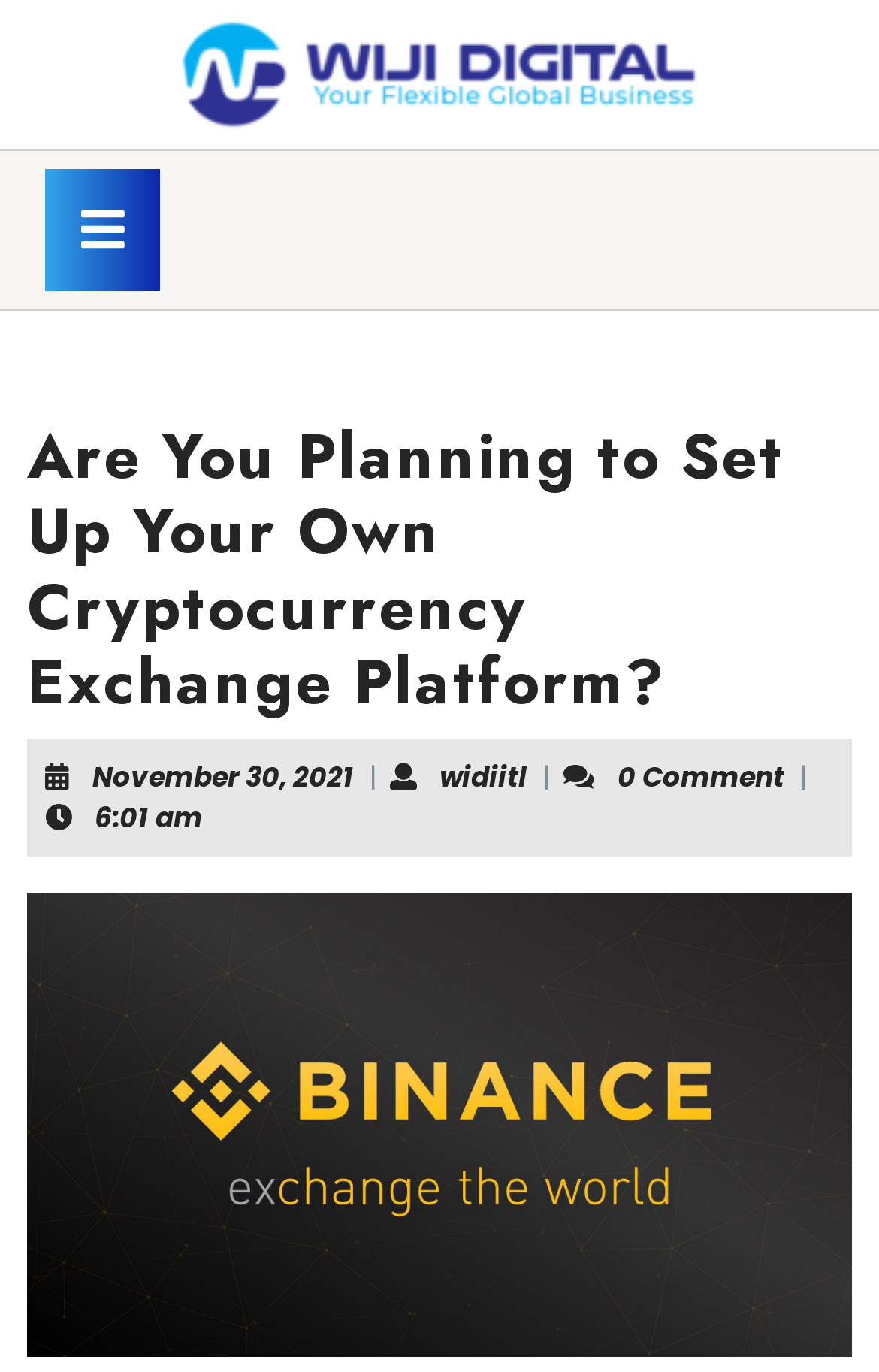Provide a thorough description of the webpage's content and layout.

The webpage appears to be a blog post or article about setting up a cryptocurrency exchange platform. At the top, there is a logo or brand image of "Wiji Digital" accompanied by a link with the same text. Below this, there is a tab with an open button icon. 

The main content of the webpage is a heading that reads "Are You Planning to Set Up Your Own Cryptocurrency Exchange Platform?" which takes up most of the width of the page. Underneath the heading, there is a section with a link to the date "November 30, 2021", a separator character, a link to the author "widiitl widiitl", and a text indicating "0 Comment". 

To the right of this section, there is another separator character and a text showing the time "6:01 am". Below the heading and the date section, there is a large thumbnail image related to the post, taking up most of the width of the page.